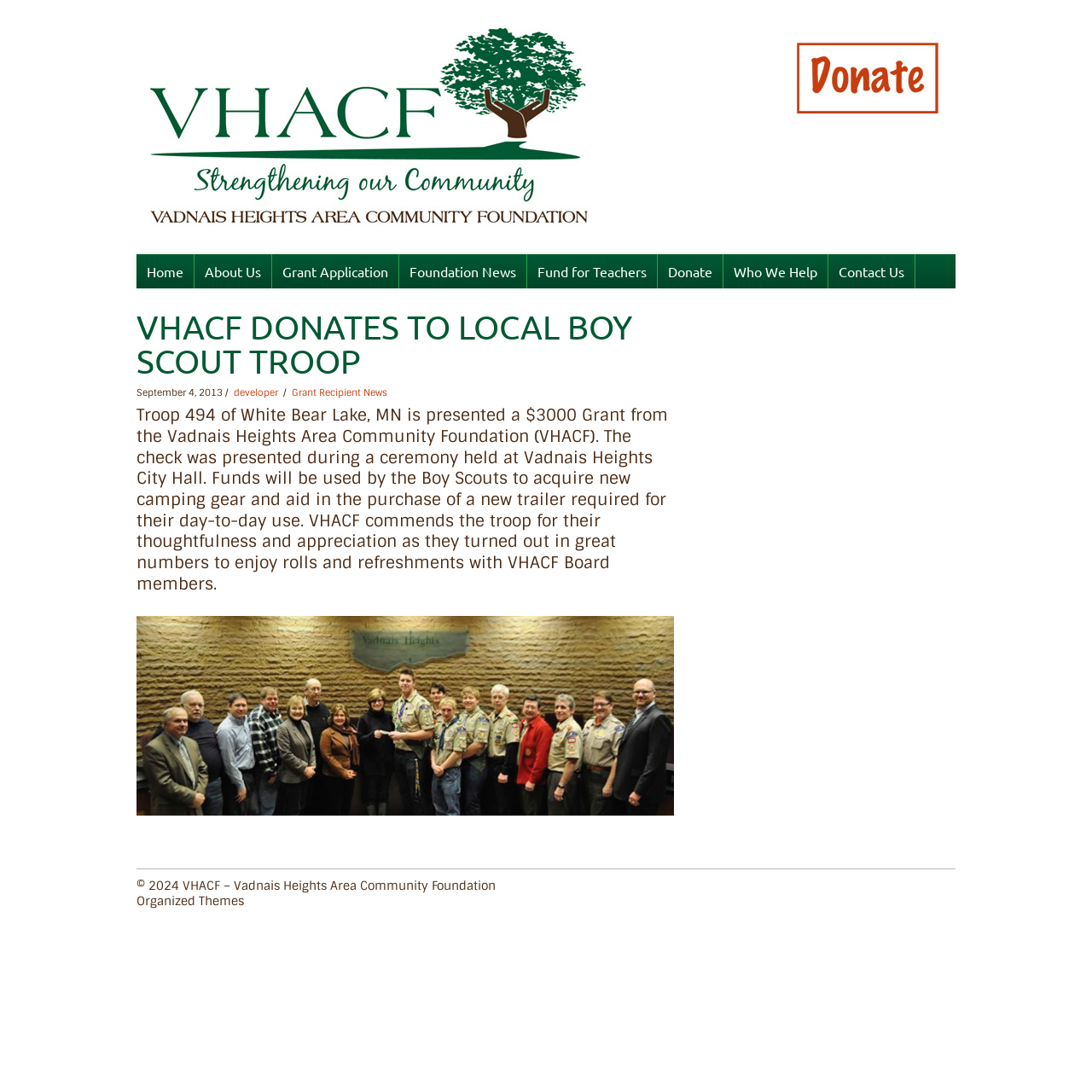What is the name of the community foundation?
Examine the image and give a concise answer in one word or a short phrase.

VHACF